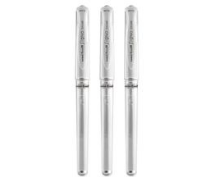What type of paper can the gel pens be used on?
Give a detailed response to the question by analyzing the screenshot.

The caption states that the pens can be used on dark paper, offering a fresh approach to traditional coloring and sketching techniques.